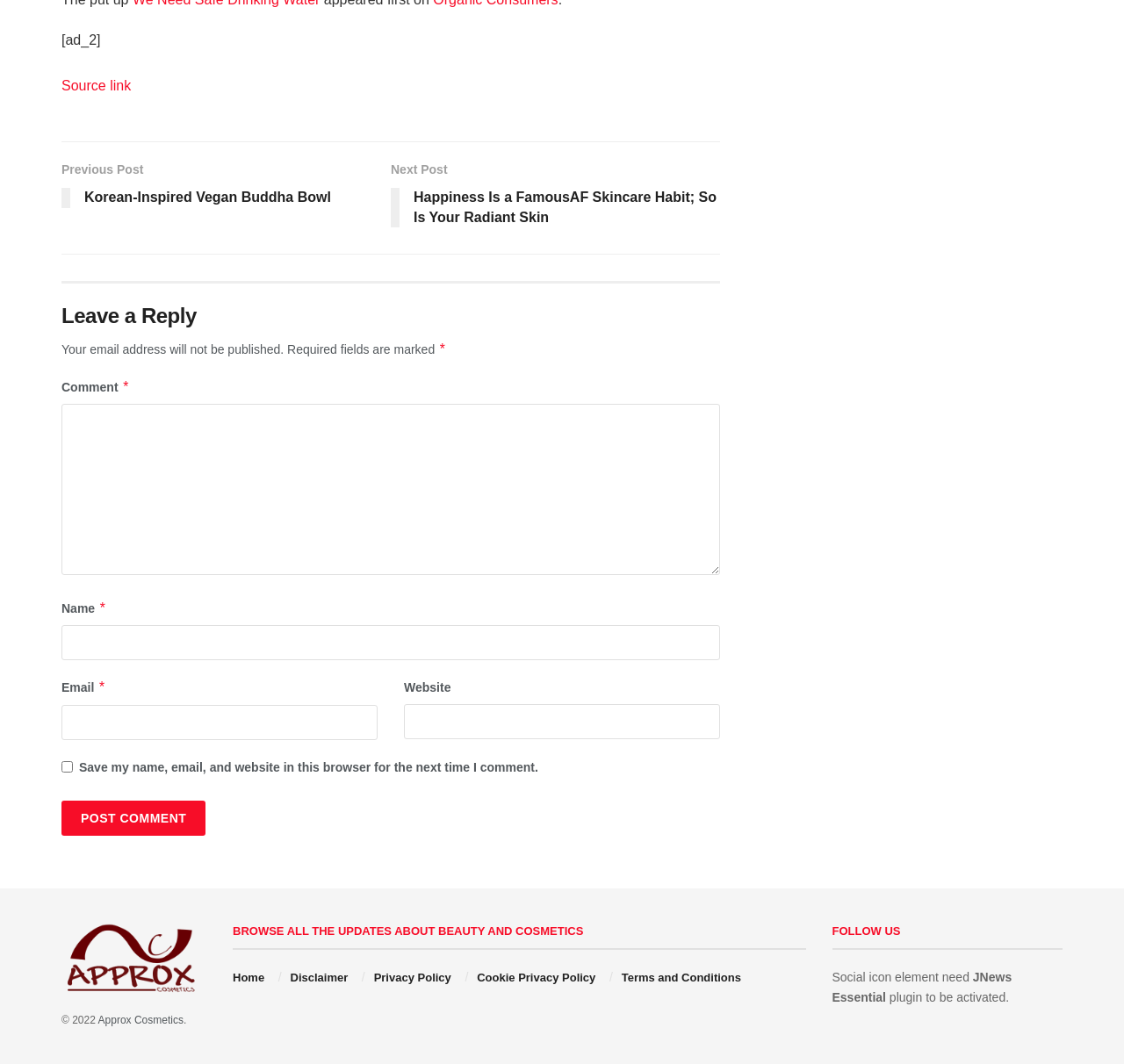How many links are there in the footer section?
We need a detailed and exhaustive answer to the question. Please elaborate.

I counted the number of links in the footer section by looking at the link elements with texts 'Home', 'Disclaimer', 'Privacy Policy', 'Cookie Privacy Policy', 'Terms and Conditions', and 'Approx Cosmetics'.